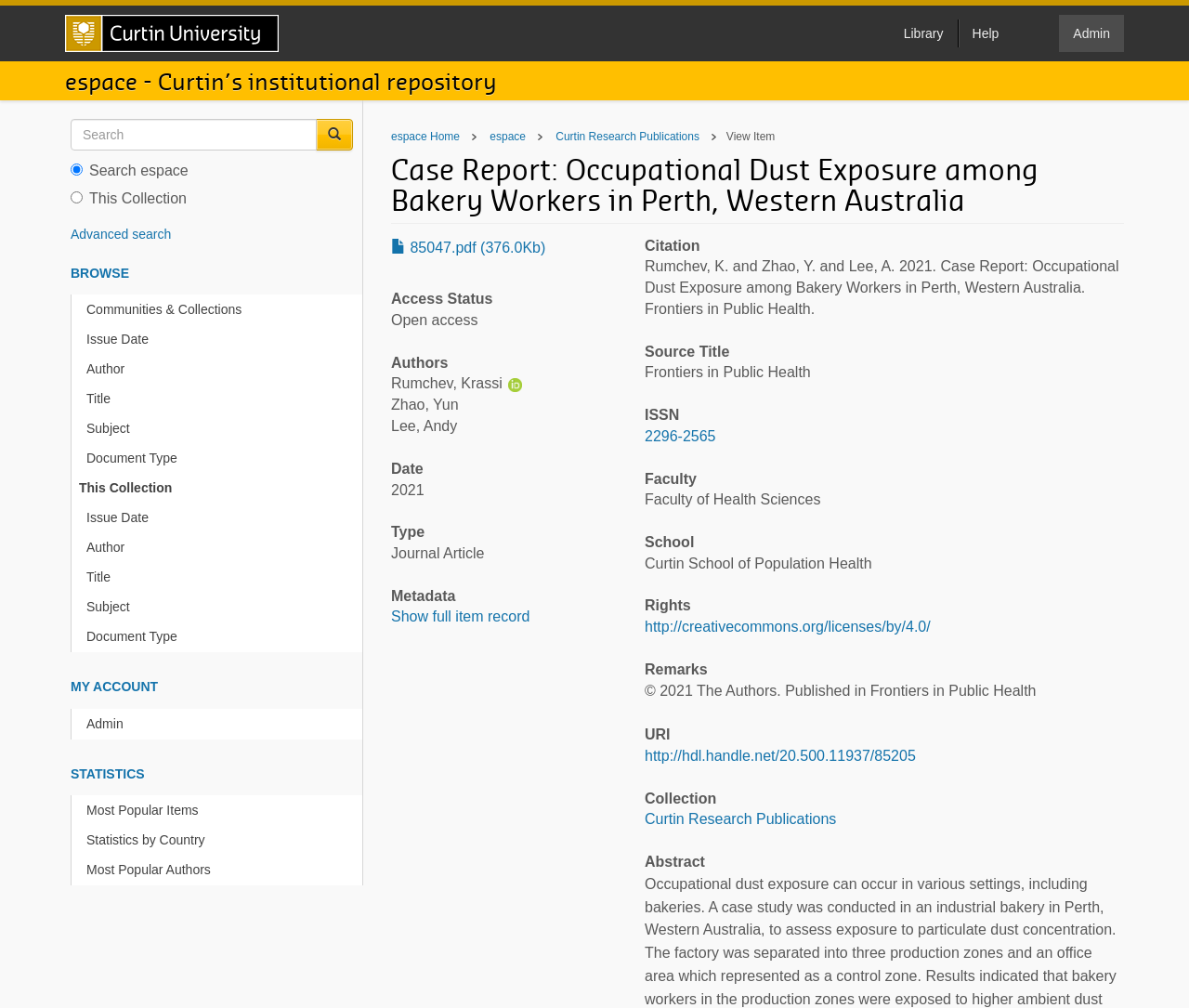Please mark the clickable region by giving the bounding box coordinates needed to complete this instruction: "Go to Curtin University Homepage".

[0.043, 0.006, 0.246, 0.061]